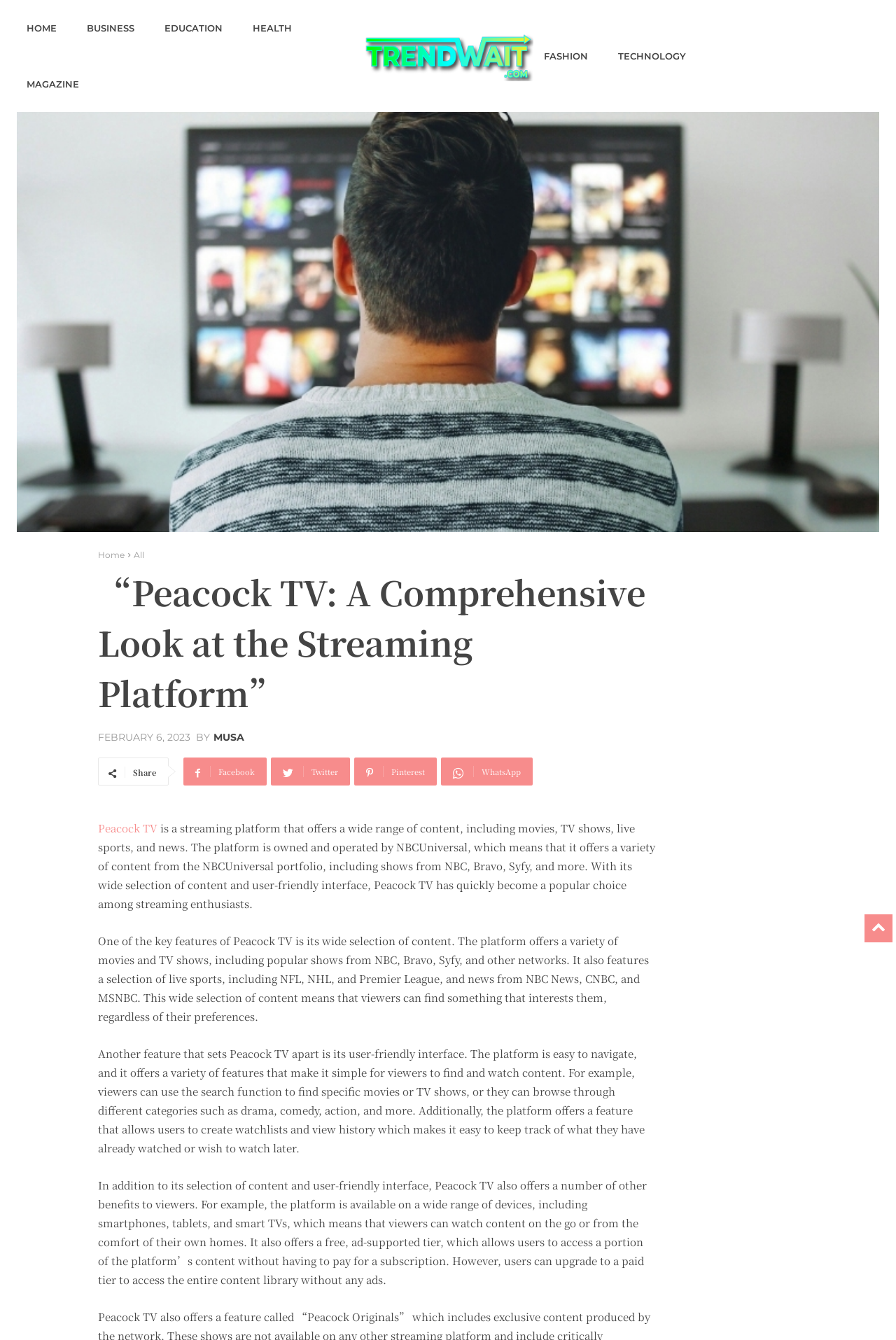What is an option for users who do not want to see ads on Peacock TV?
Look at the image and provide a detailed response to the question.

The webpage states that Peacock TV offers a free, ad-supported tier, but users can upgrade to a paid tier to access the entire content library without any ads. This is mentioned in the paragraph that describes the benefits of Peacock TV.